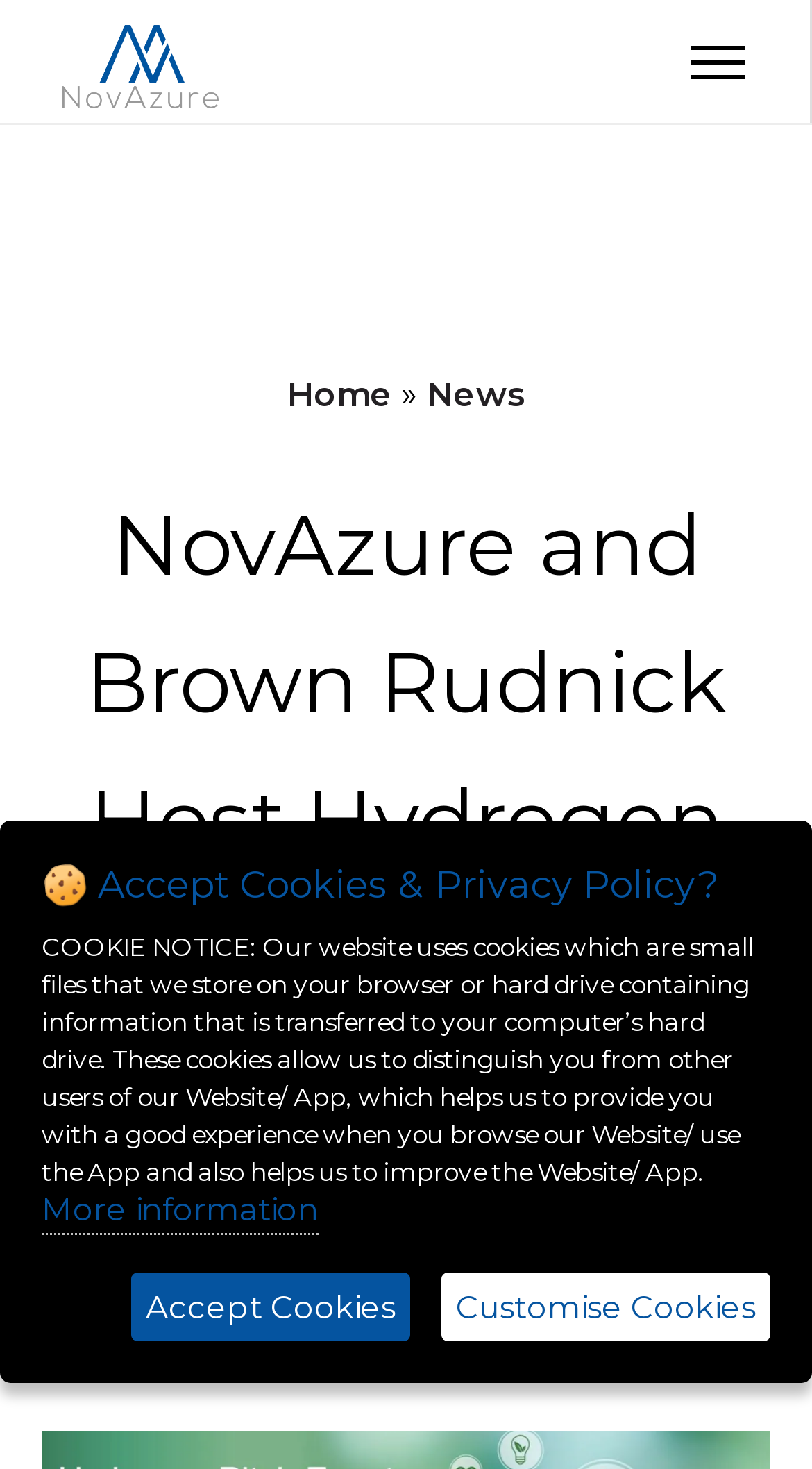What is the date of the article?
Please use the image to provide an in-depth answer to the question.

The date 'June 19, 2023' is mentioned in the webpage content, specifically in the StaticText element, which suggests that it is the date of the article or publication.